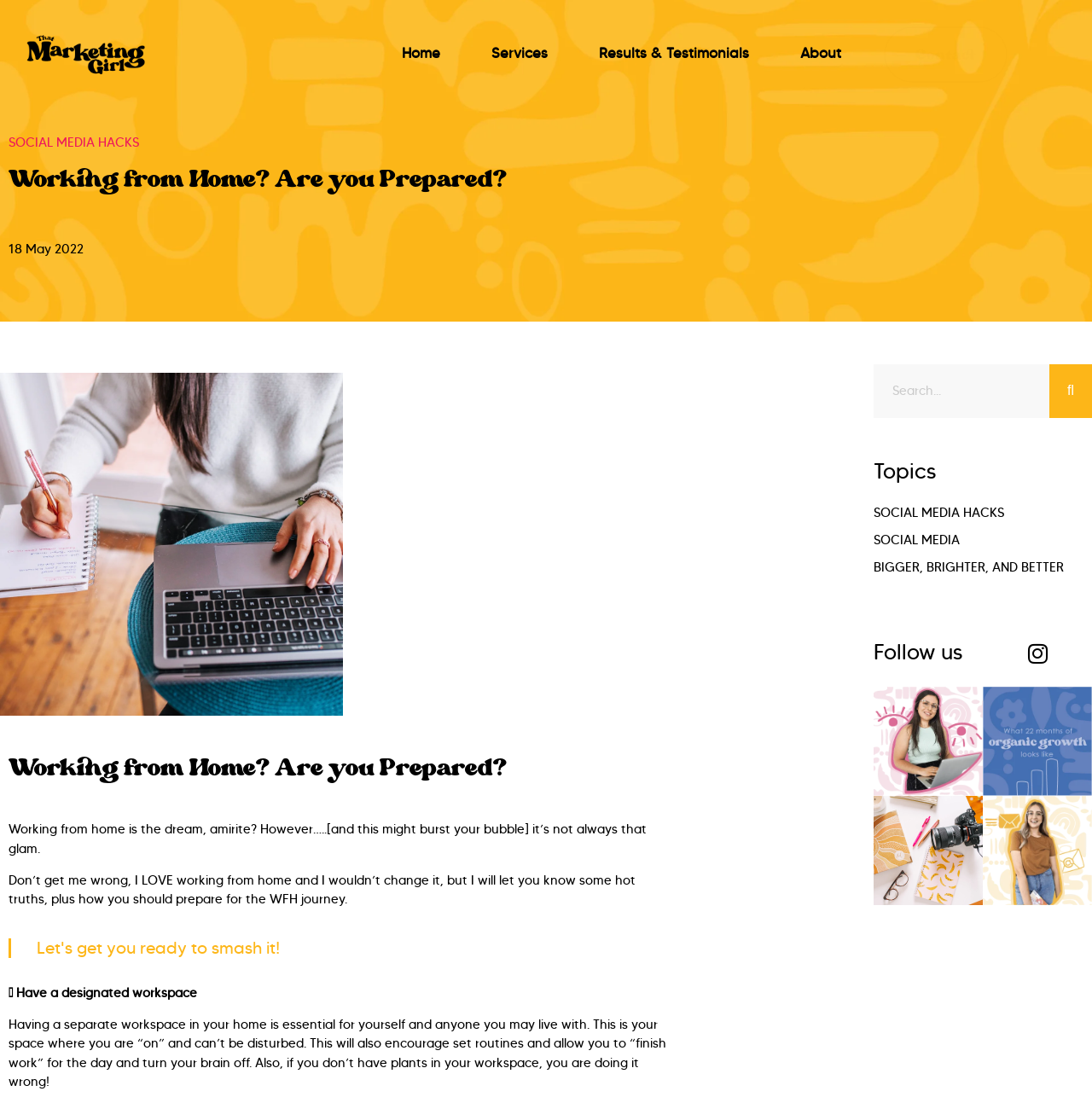Identify the bounding box of the UI element that matches this description: "Results & Testimonials".

[0.525, 0.045, 0.709, 0.076]